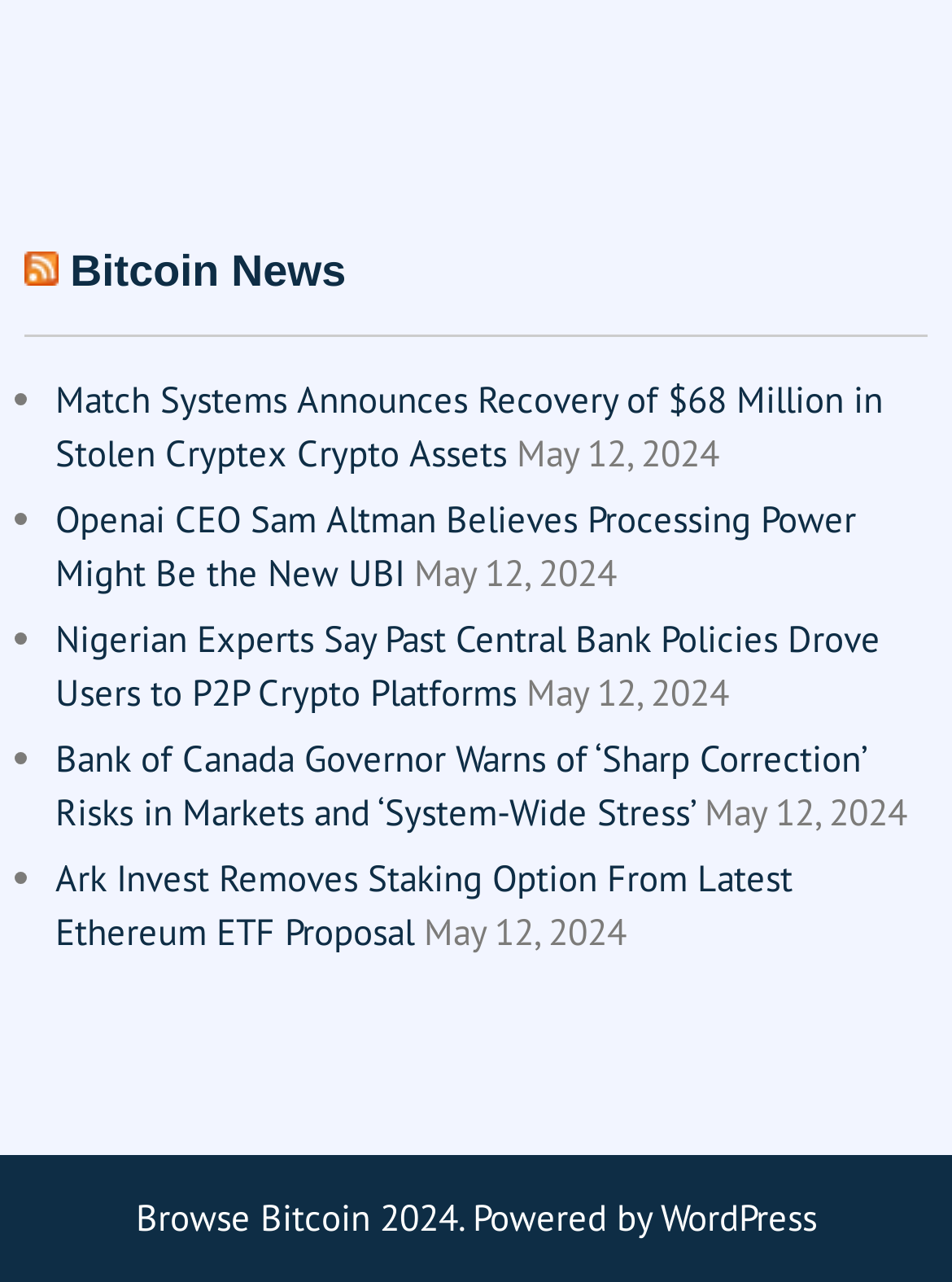What is the name of the software powering the website?
Based on the screenshot, provide a one-word or short-phrase response.

WordPress